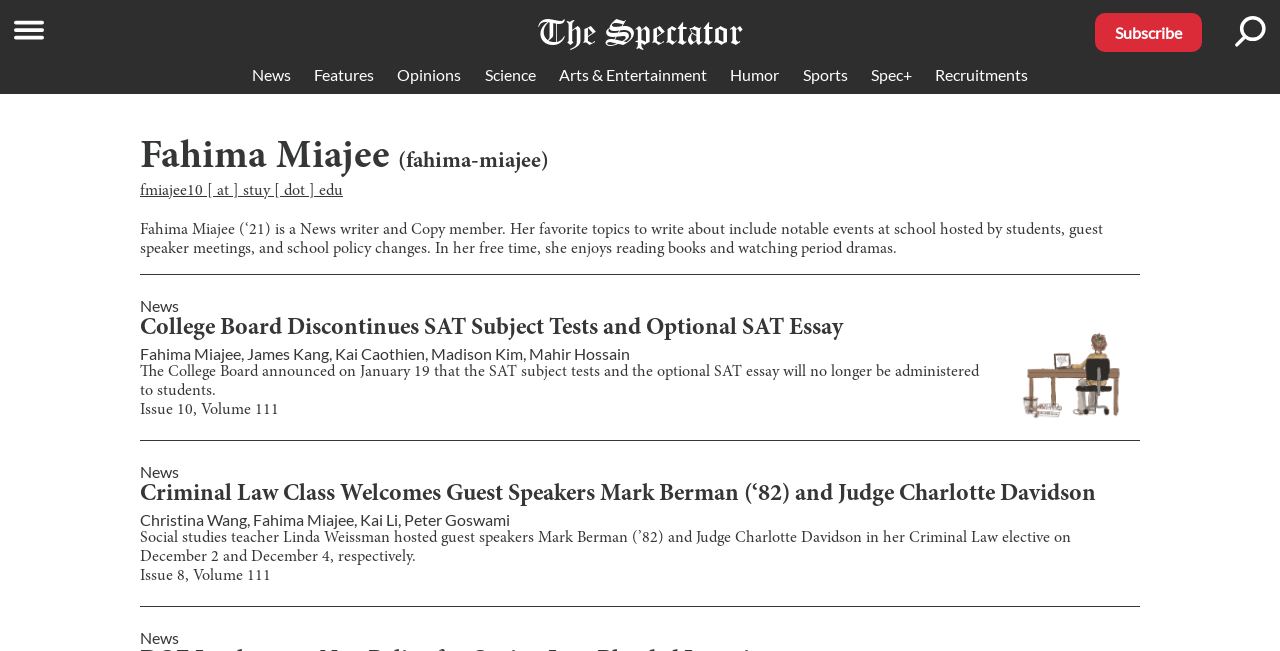Could you locate the bounding box coordinates for the section that should be clicked to accomplish this task: "View The Spectator homepage".

[0.402, 0.022, 0.598, 0.077]